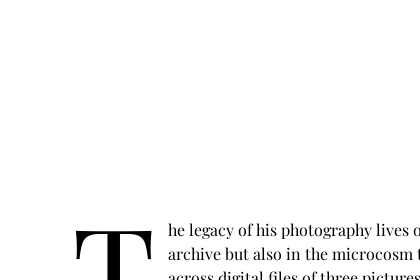Provide a comprehensive description of the image.

The image captures a serene moment of reflection, showcasing Bill Hinson in the observation car of a train during the early 1960s. This photograph, cherished by his child, symbolizes not only personal nostalgia but also the broader legacy of his work as a photographer. It is described as Bill likely having set up a tripod for this self-portrait, thoughtfully framing the picturesque scene with distant telephone poles and the train window's rail. The composition exudes a sense of solitude and introspection, drawing attention to the meaningful connection between his travels across America and his passion for documenting the lives of farmers—a testament to his life’s work in gathering grassroots data that contributed to understanding the agricultural landscape of the time.